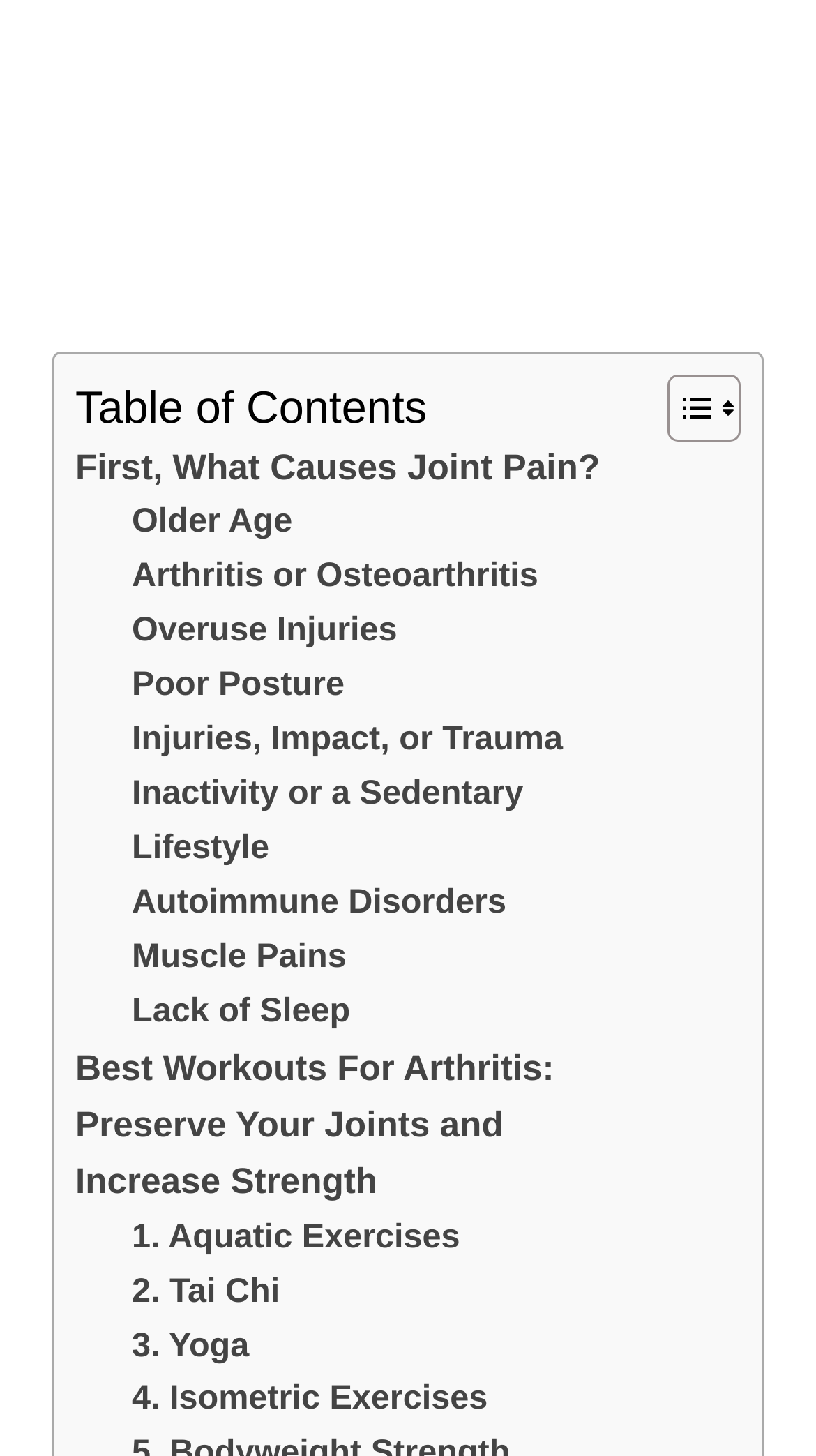How many links are in the table of contents? Observe the screenshot and provide a one-word or short phrase answer.

11